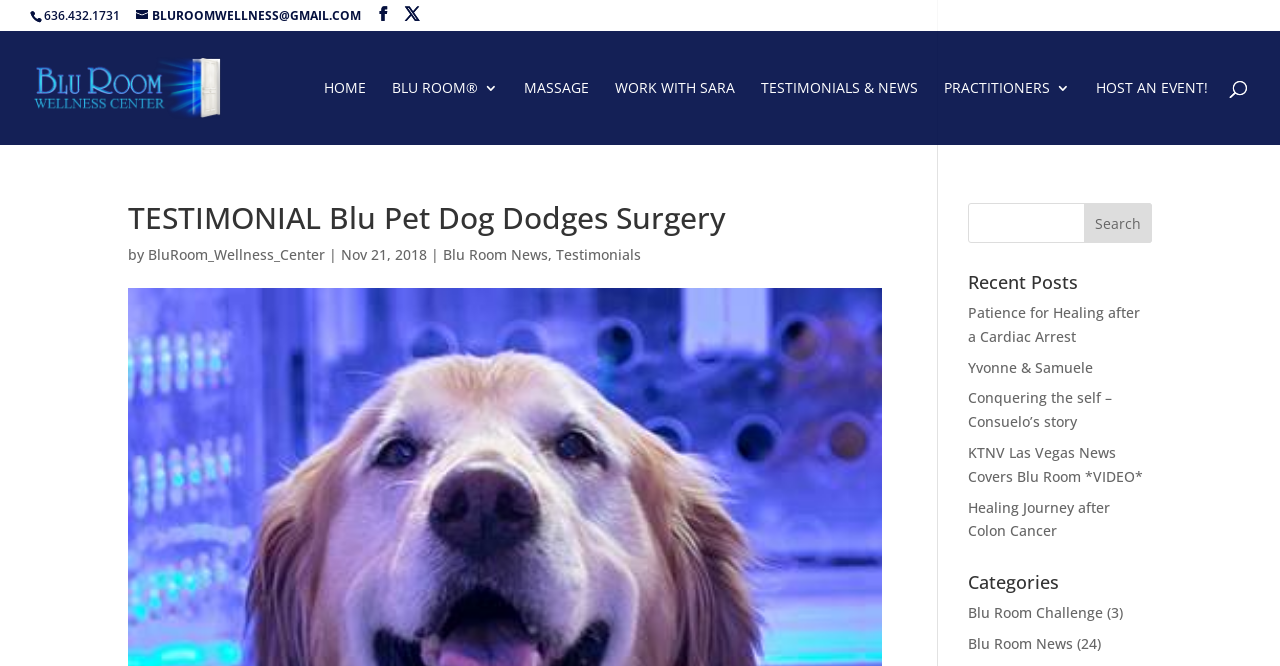How many categories are there?
Carefully examine the image and provide a detailed answer to the question.

I counted the number of categories by looking at the section with the heading 'Categories'. There are two link elements in this section, 'Blu Room Challenge' and 'Blu Room News', which indicate that there are two categories.